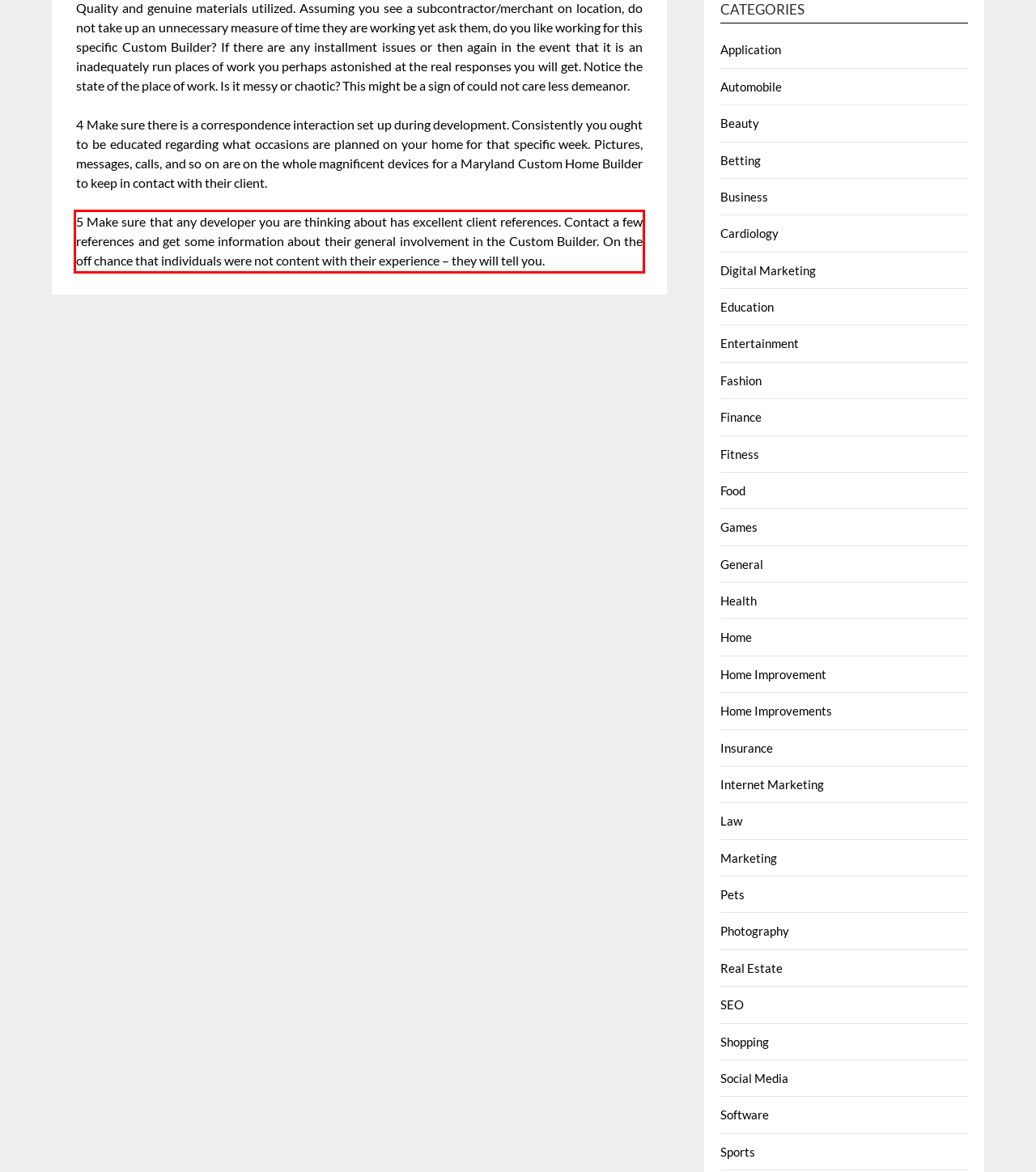Review the screenshot of the webpage and recognize the text inside the red rectangle bounding box. Provide the extracted text content.

5 Make sure that any developer you are thinking about has excellent client references. Contact a few references and get some information about their general involvement in the Custom Builder. On the off chance that individuals were not content with their experience – they will tell you.